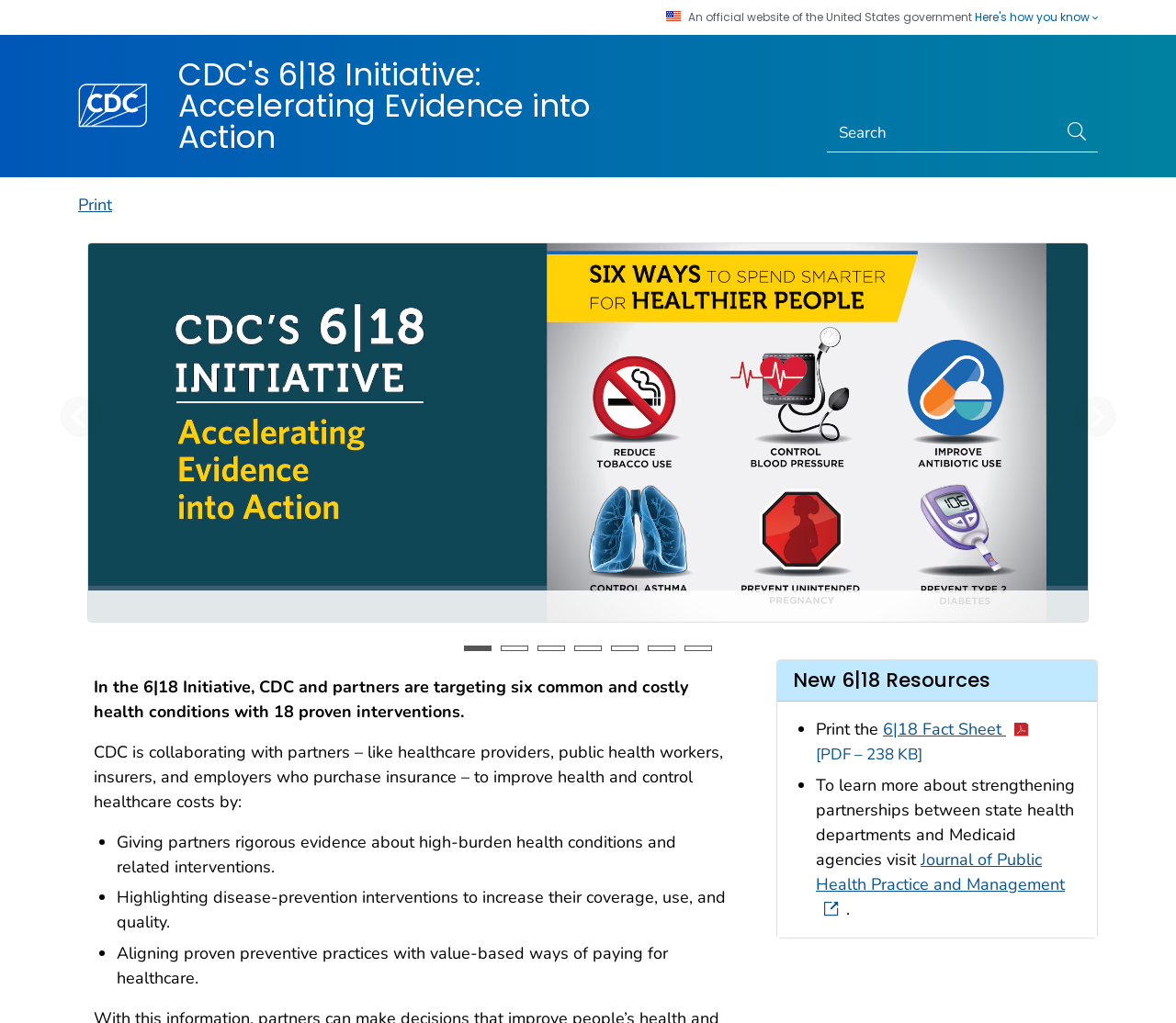What is the purpose of the image slider on the webpage?
Based on the image, answer the question with a single word or brief phrase.

To showcase the 6|18 Initiative